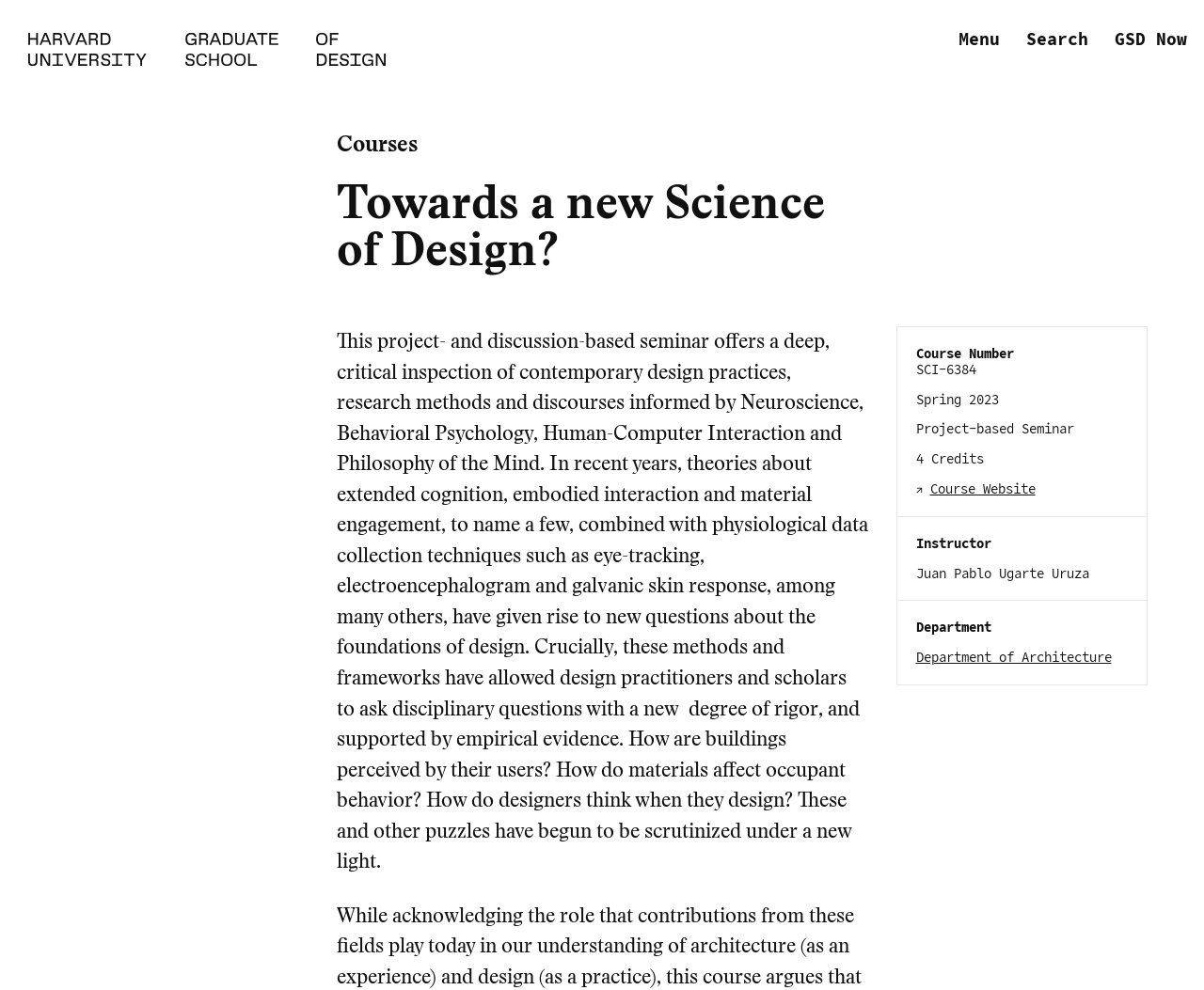What is the course number of the seminar?
Look at the image and provide a short answer using one word or a phrase.

SCI-6384